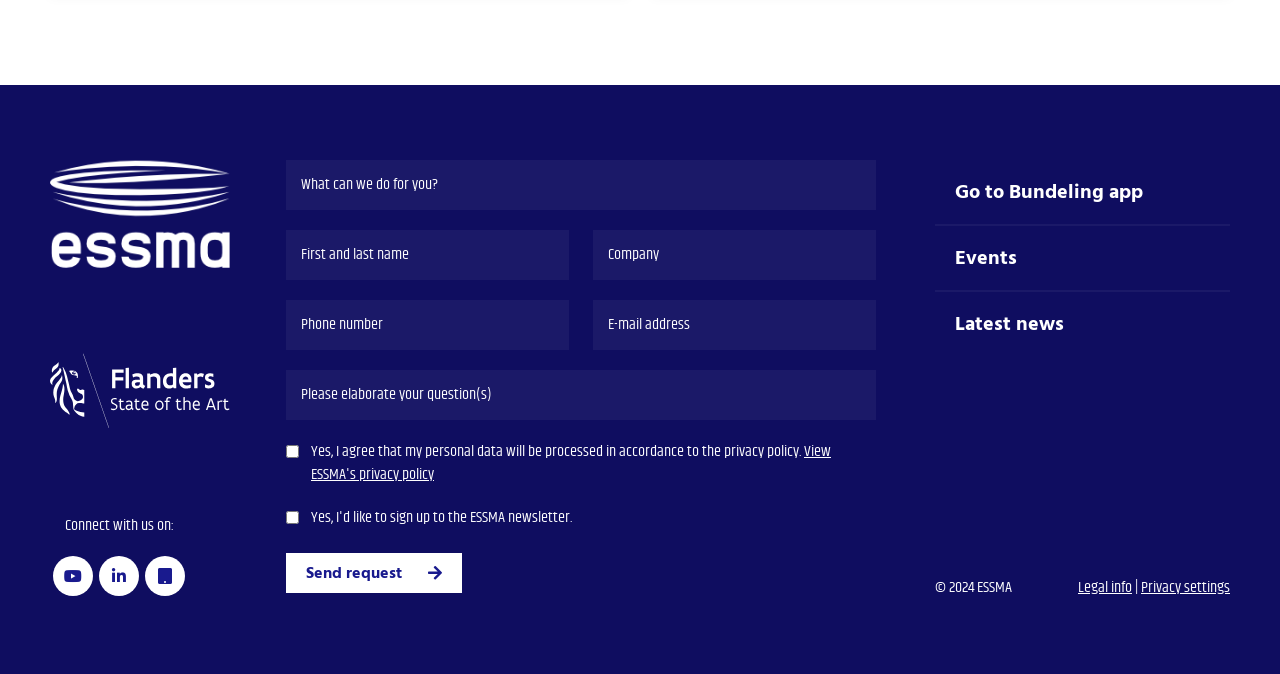Given the description "Events", determine the bounding box of the corresponding UI element.

[0.73, 0.335, 0.81, 0.43]